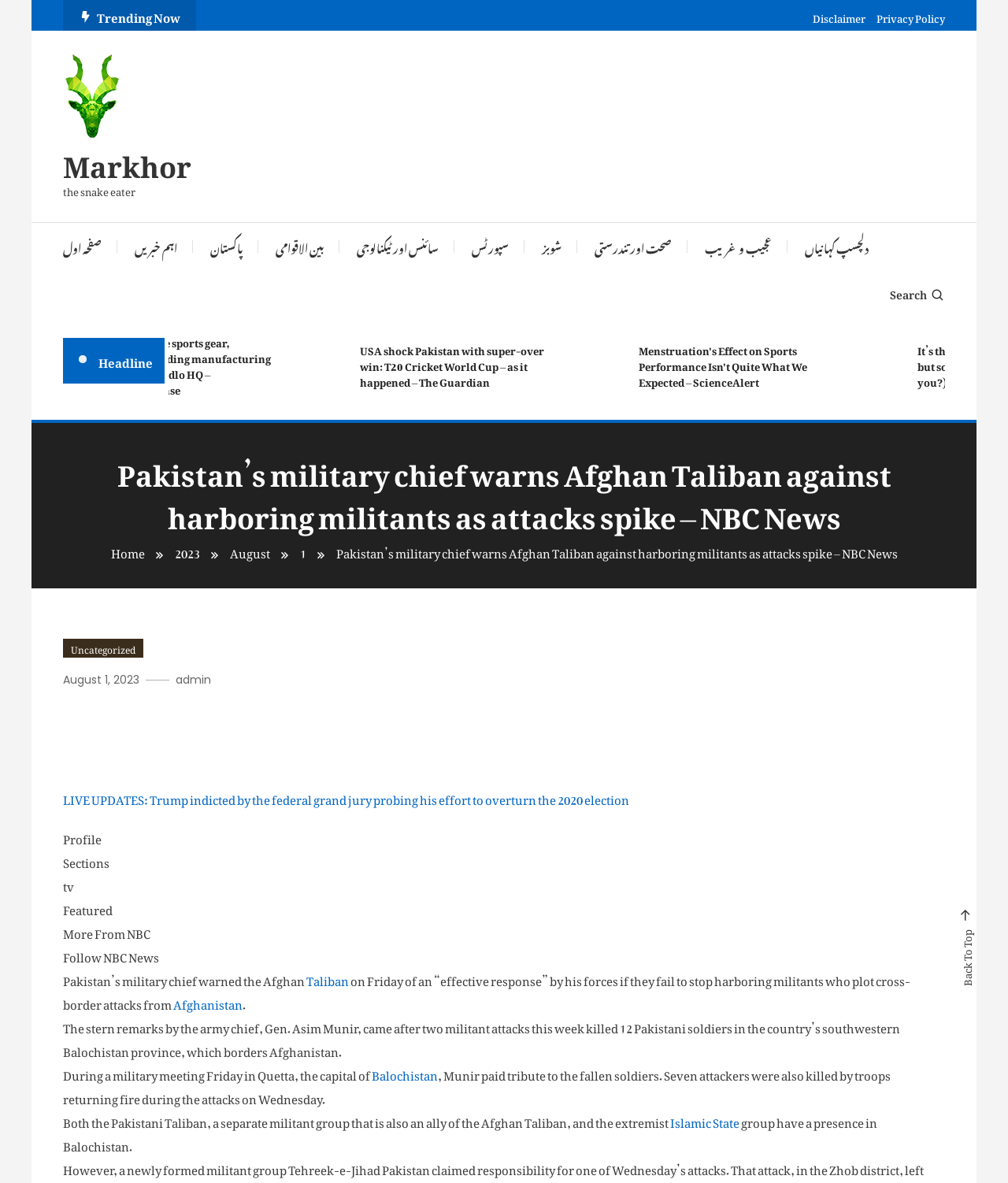Use a single word or phrase to respond to the question:
What is the name of the extremist group mentioned in the article?

Islamic State